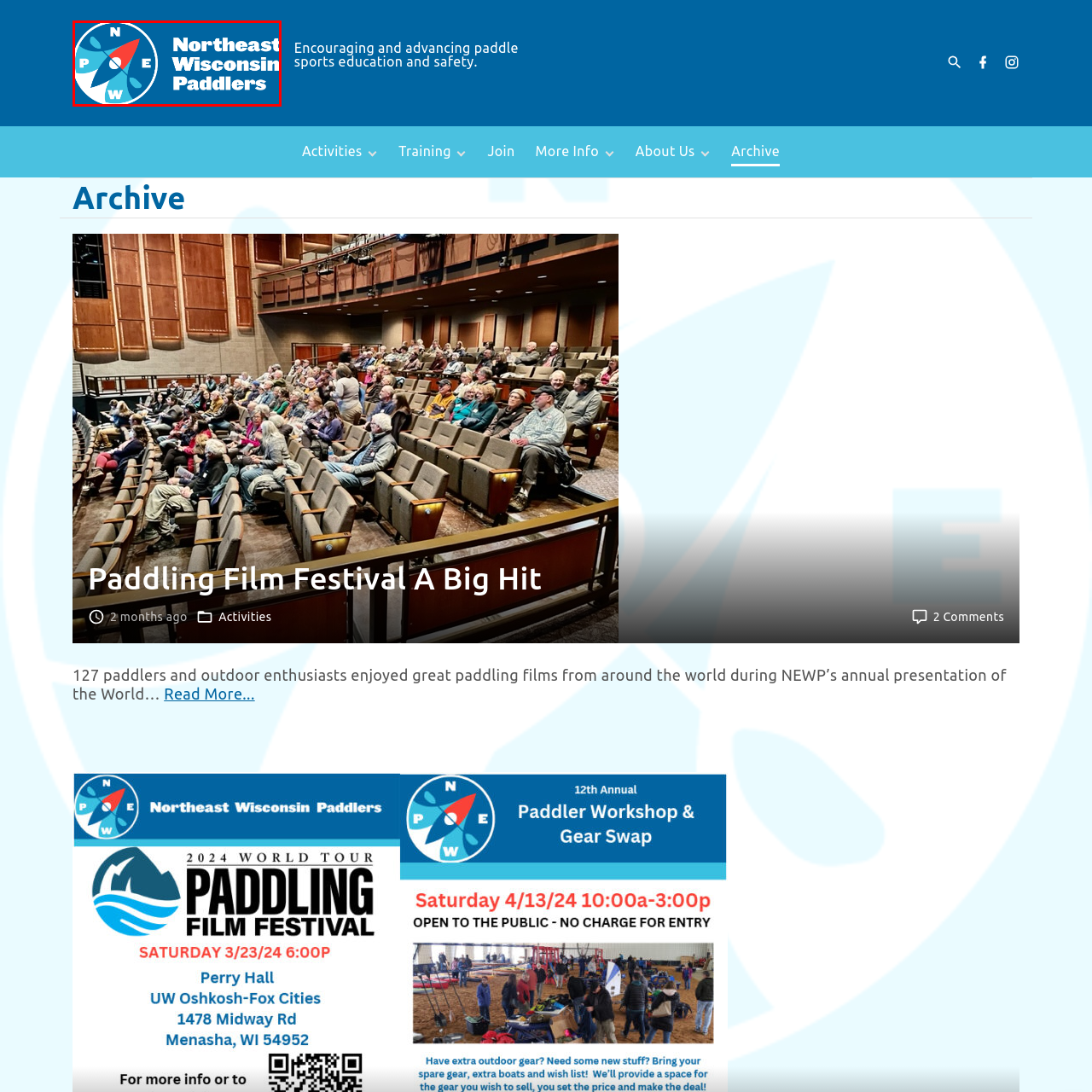How many stylized kayaks are displayed in the logo?
Look at the image within the red bounding box and respond with a single word or phrase.

Two